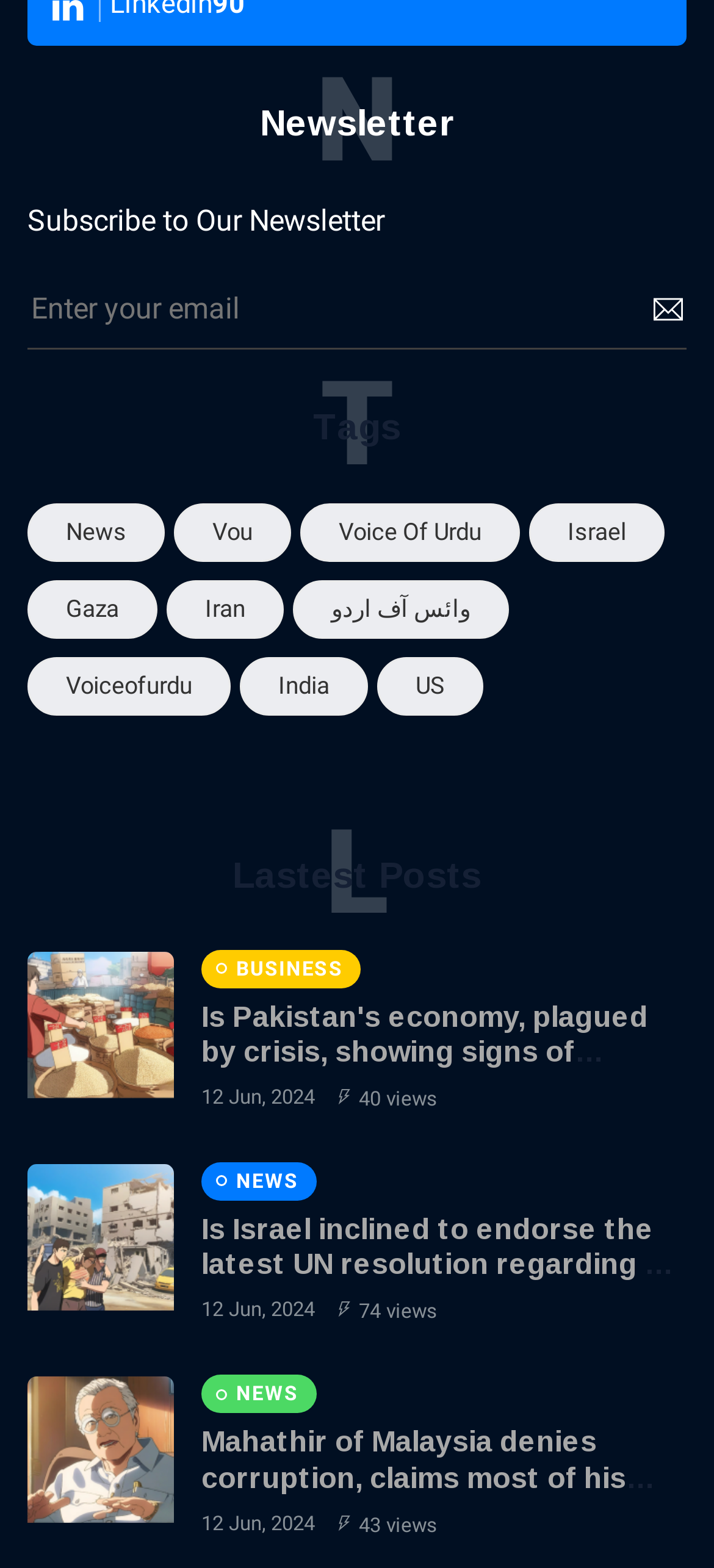Predict the bounding box coordinates of the UI element that matches this description: "name="email" placeholder="Enter your email"". The coordinates should be in the format [left, top, right, bottom] with each value between 0 and 1.

[0.038, 0.172, 0.962, 0.223]